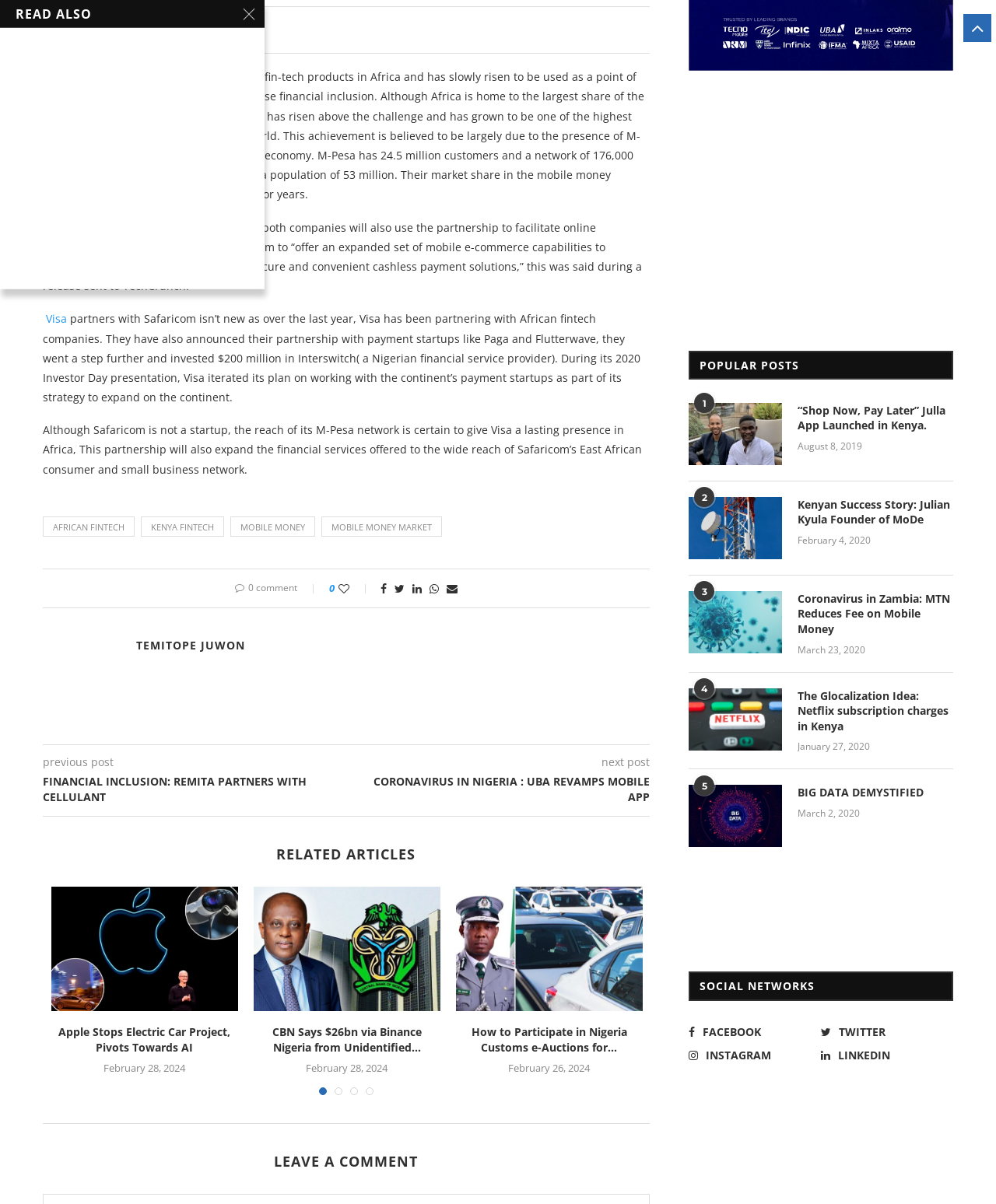Kindly determine the bounding box coordinates for the area that needs to be clicked to execute this instruction: "read the article 'FINANCIAL INCLUSION: REMITA PARTNERS WITH CELLULANT'".

[0.043, 0.643, 0.348, 0.668]